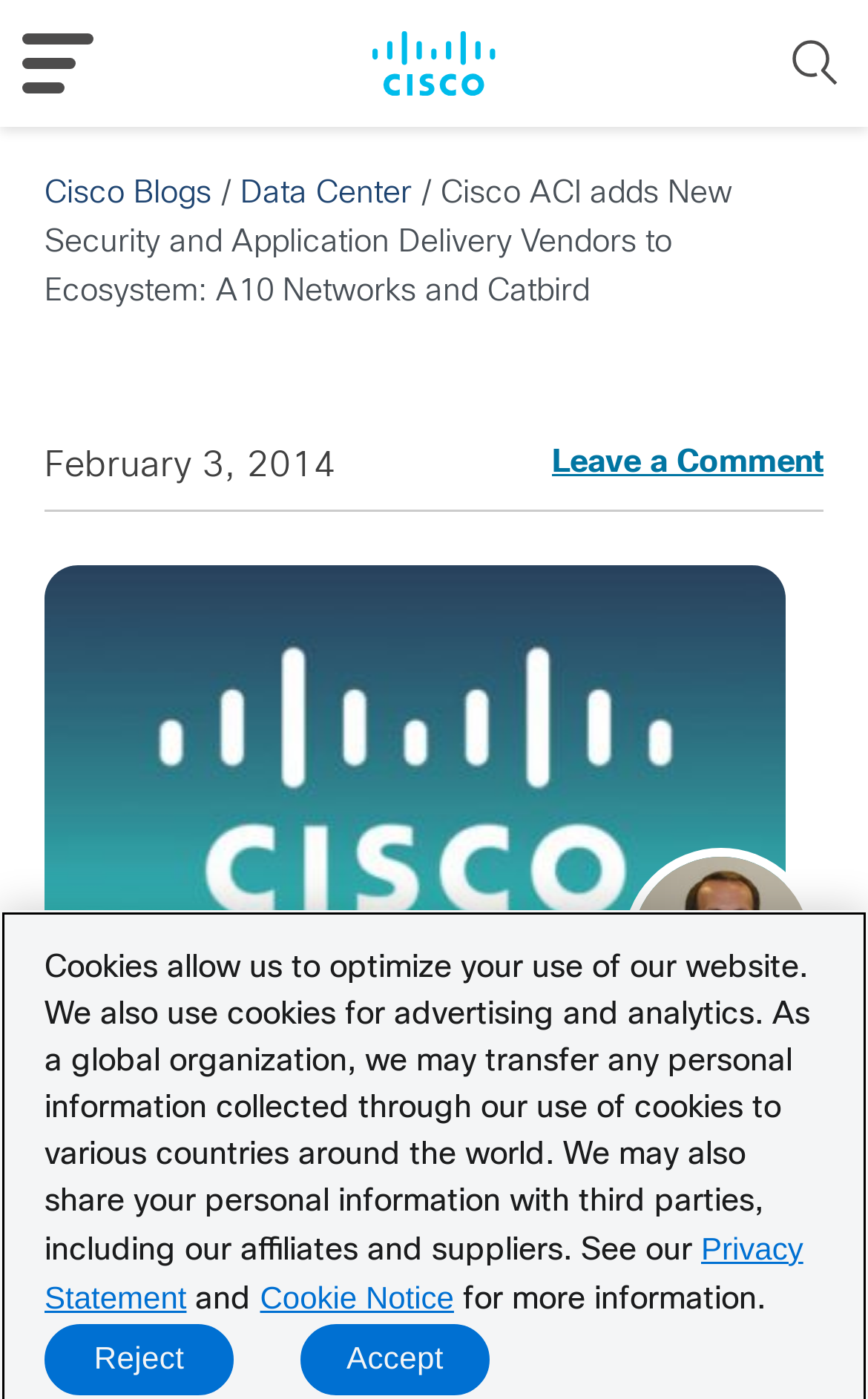What is the name of the blog?
Give a detailed response to the question by analyzing the screenshot.

The name of the blog can be found in the top-left corner of the webpage, where it says 'Cisco Blogs' with a Cisco logo next to it.